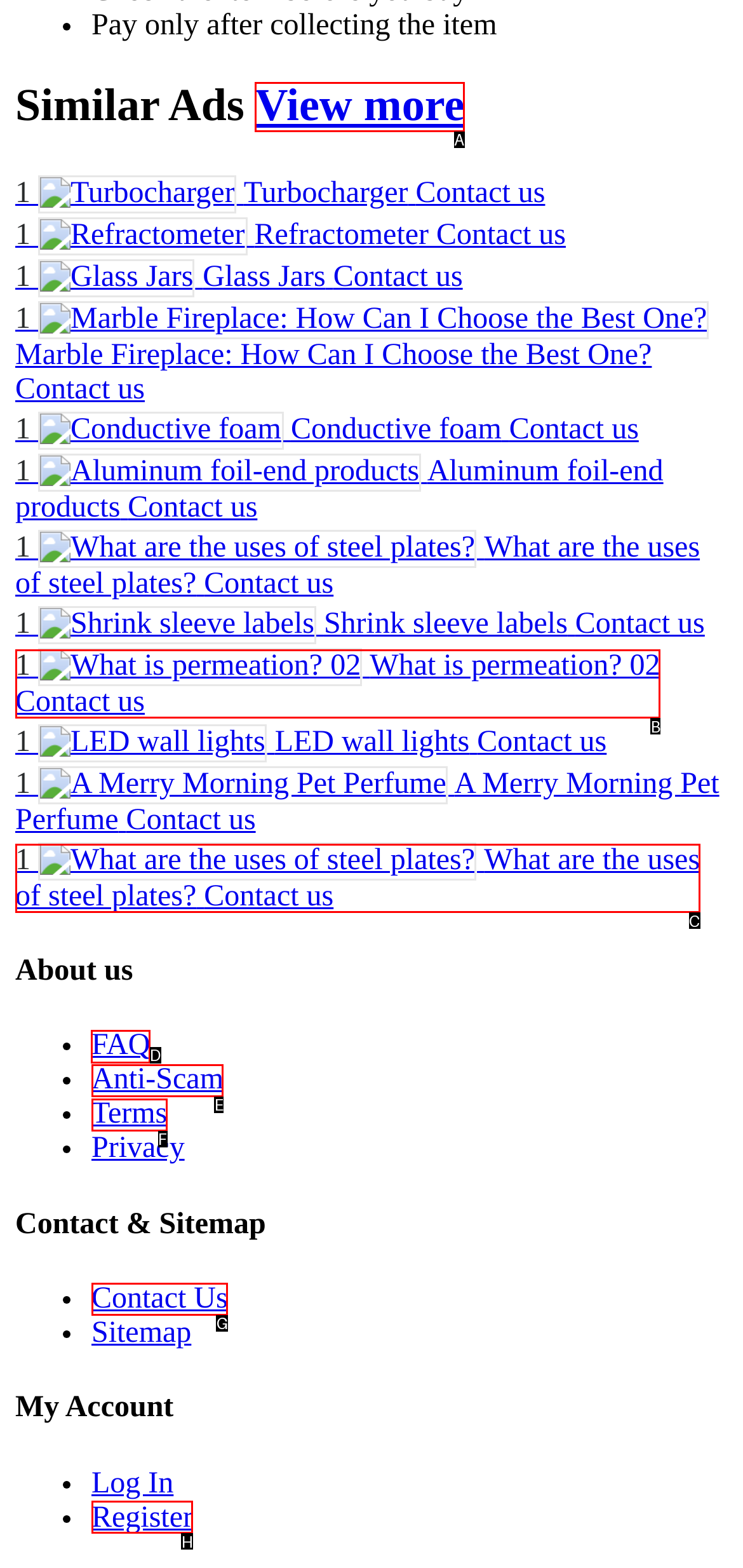Identify the correct UI element to click to follow this instruction: Go to FAQ page
Respond with the letter of the appropriate choice from the displayed options.

D